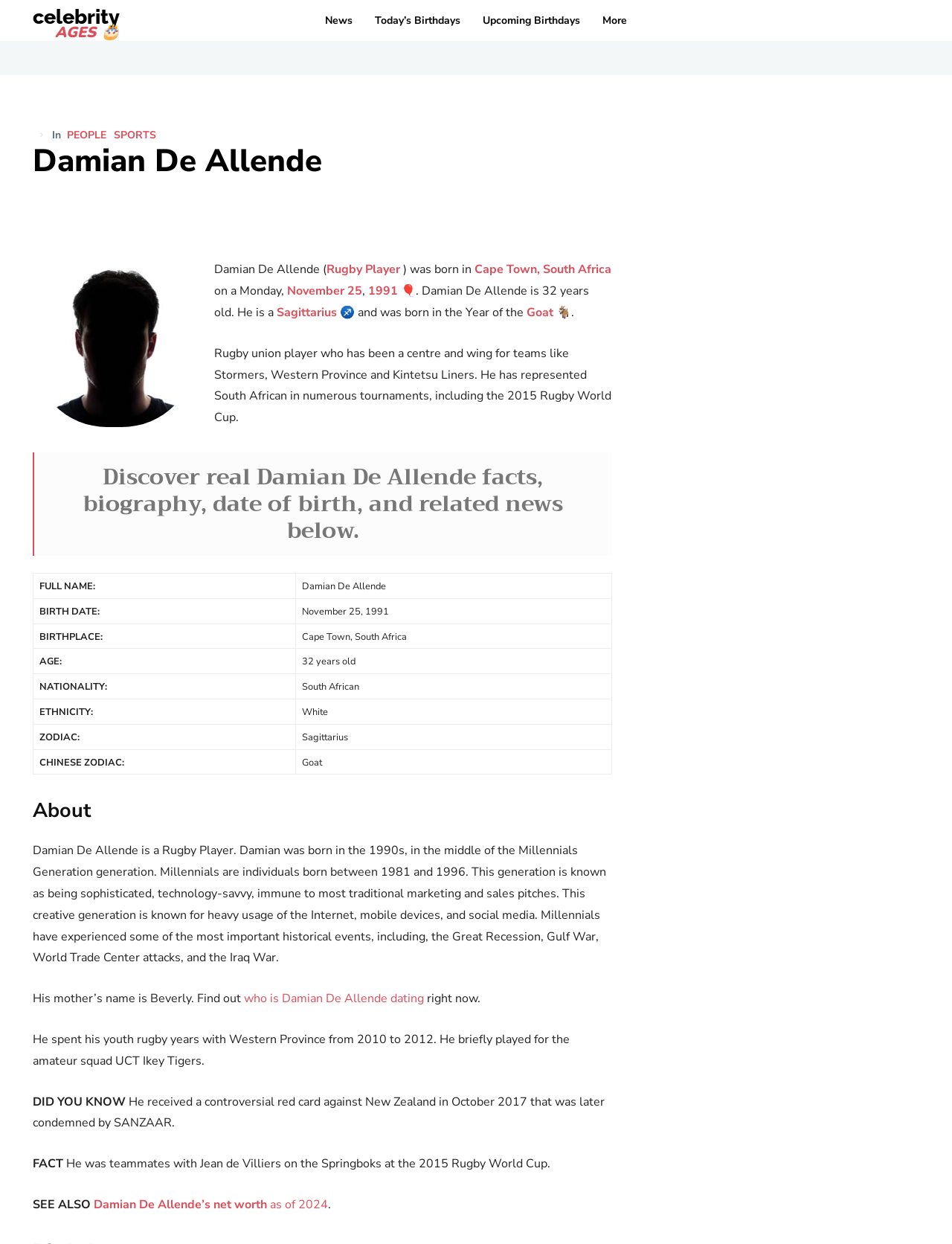Highlight the bounding box coordinates of the element you need to click to perform the following instruction: "Read about Damian De Allende's life."

[0.034, 0.208, 0.643, 0.623]